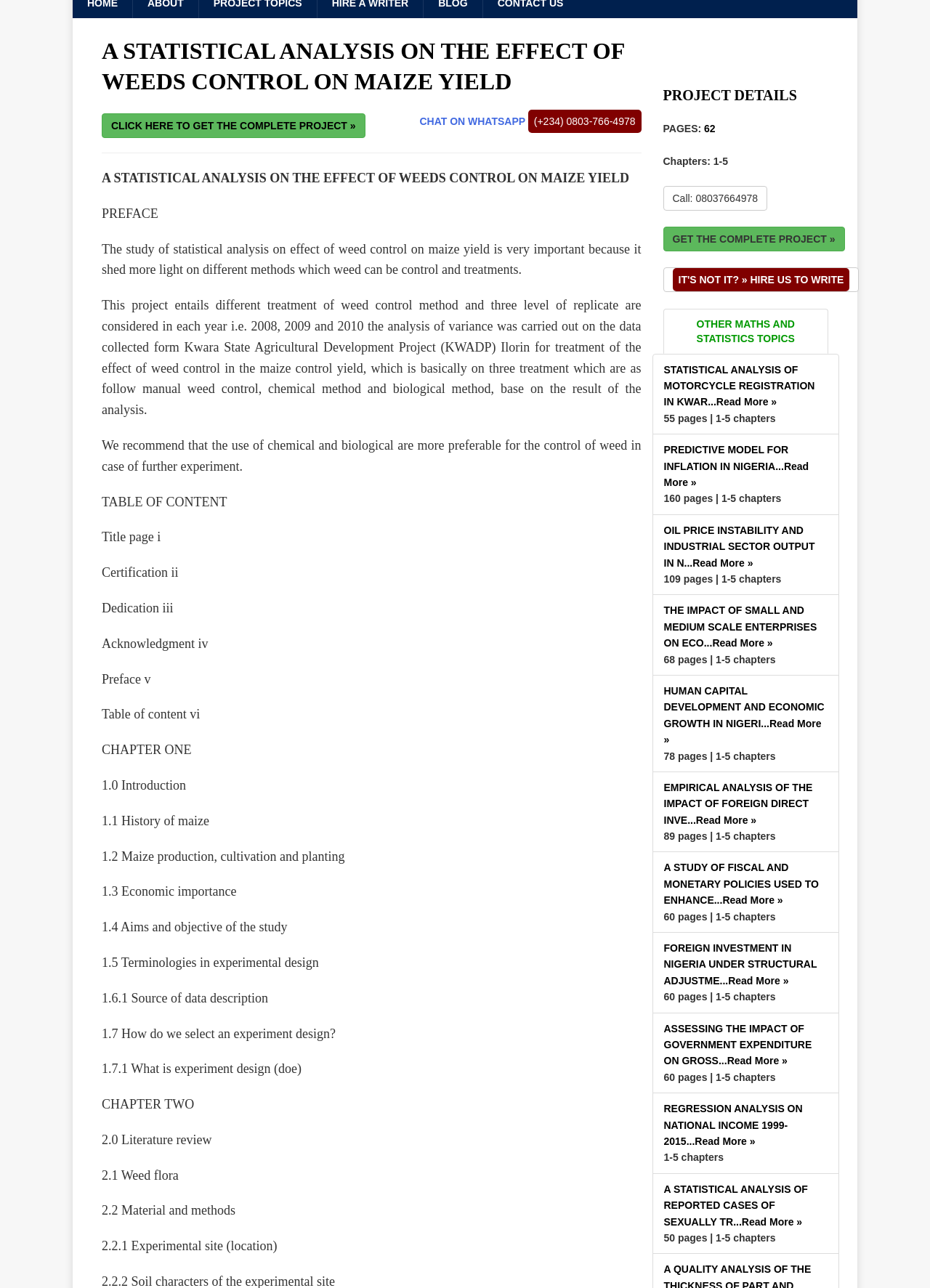Using the description: "(+234) 0803-766-4978", identify the bounding box of the corresponding UI element in the screenshot.

[0.568, 0.085, 0.689, 0.103]